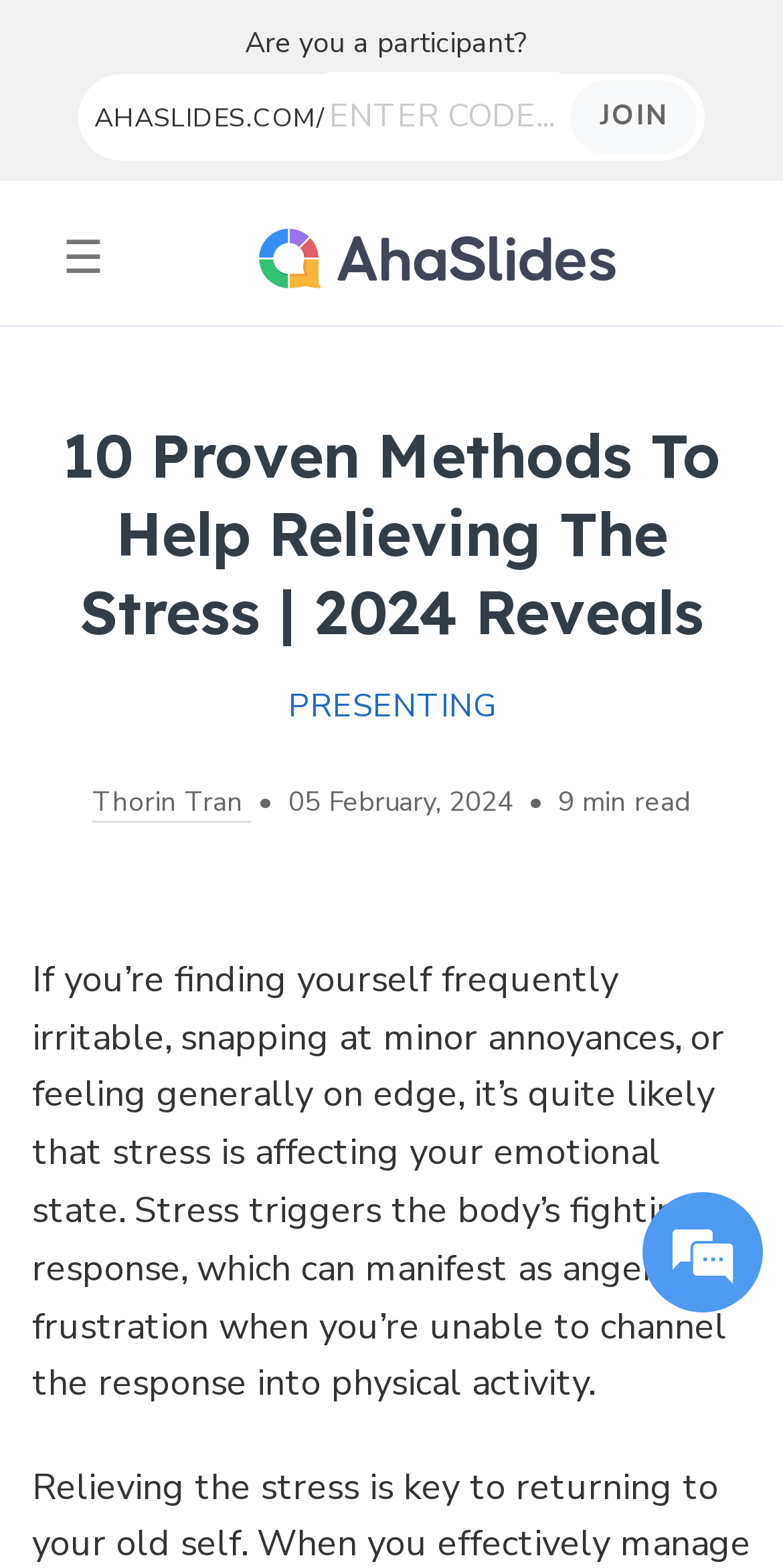Refer to the image and provide an in-depth answer to the question:
Who is the author of the article?

I found the author's name by looking at the link element with the text 'Thorin Tran', which is likely to be the author's name based on its position and formatting.